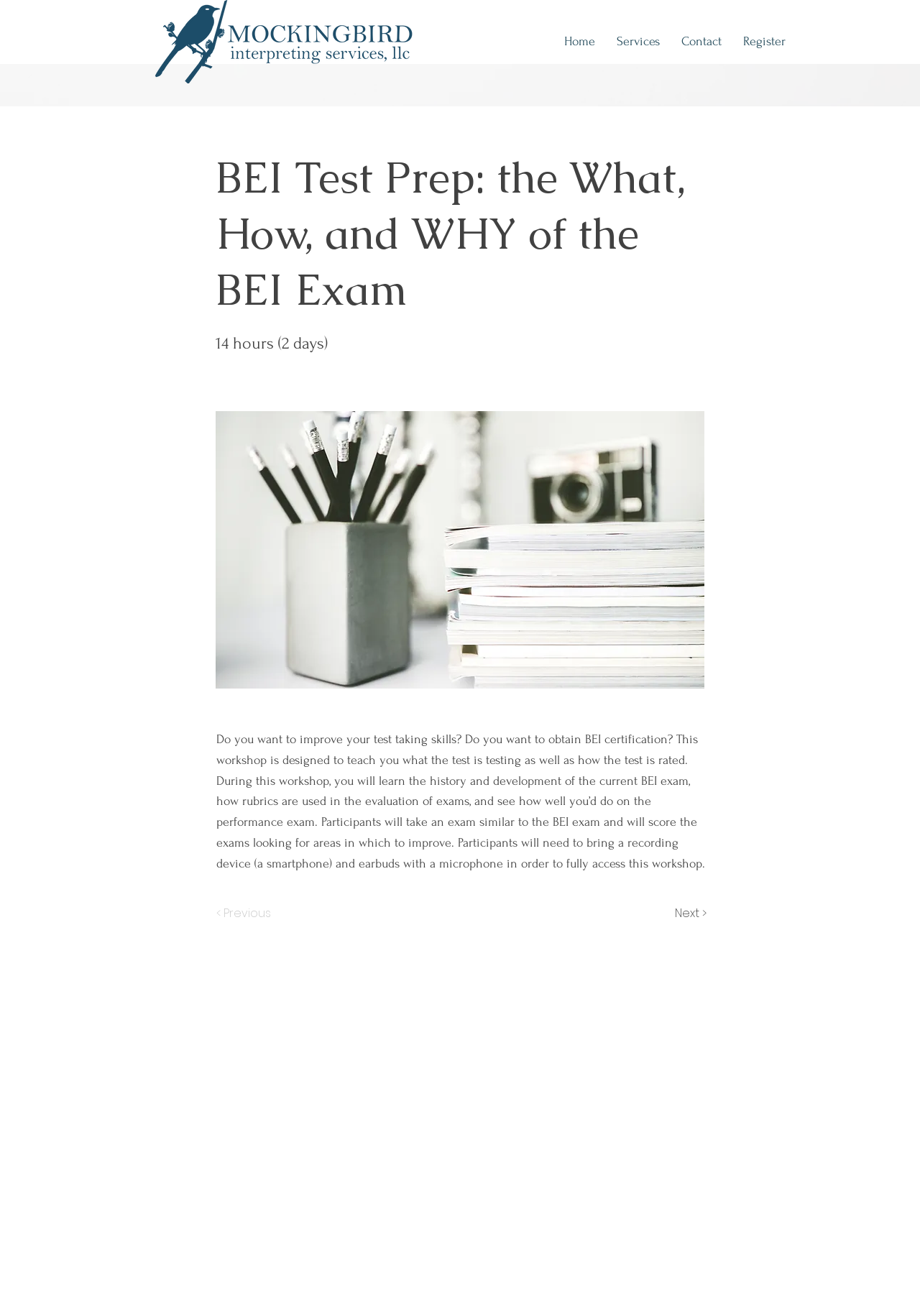What is the purpose of the workshop?
Using the image, respond with a single word or phrase.

Improve test taking skills